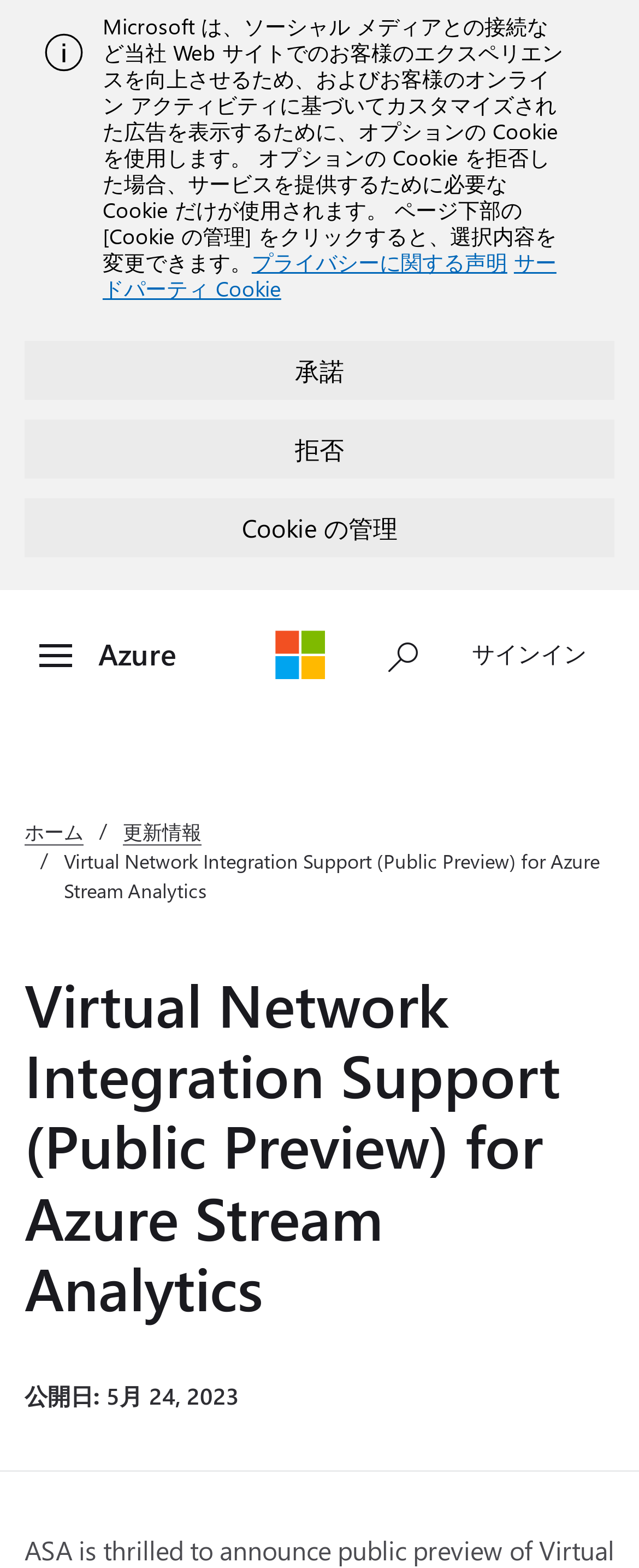Identify the coordinates of the bounding box for the element that must be clicked to accomplish the instruction: "Search".

[0.574, 0.394, 0.687, 0.44]